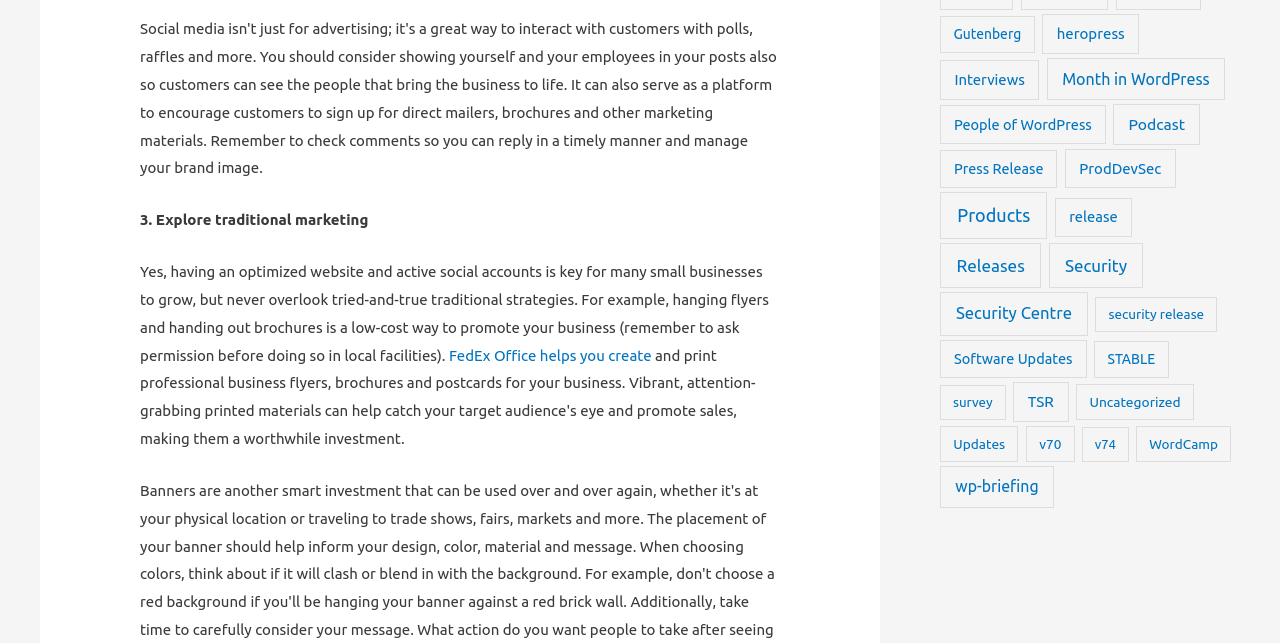Please determine the bounding box coordinates for the element with the description: "FedEx Office helps you create".

[0.351, 0.539, 0.509, 0.565]